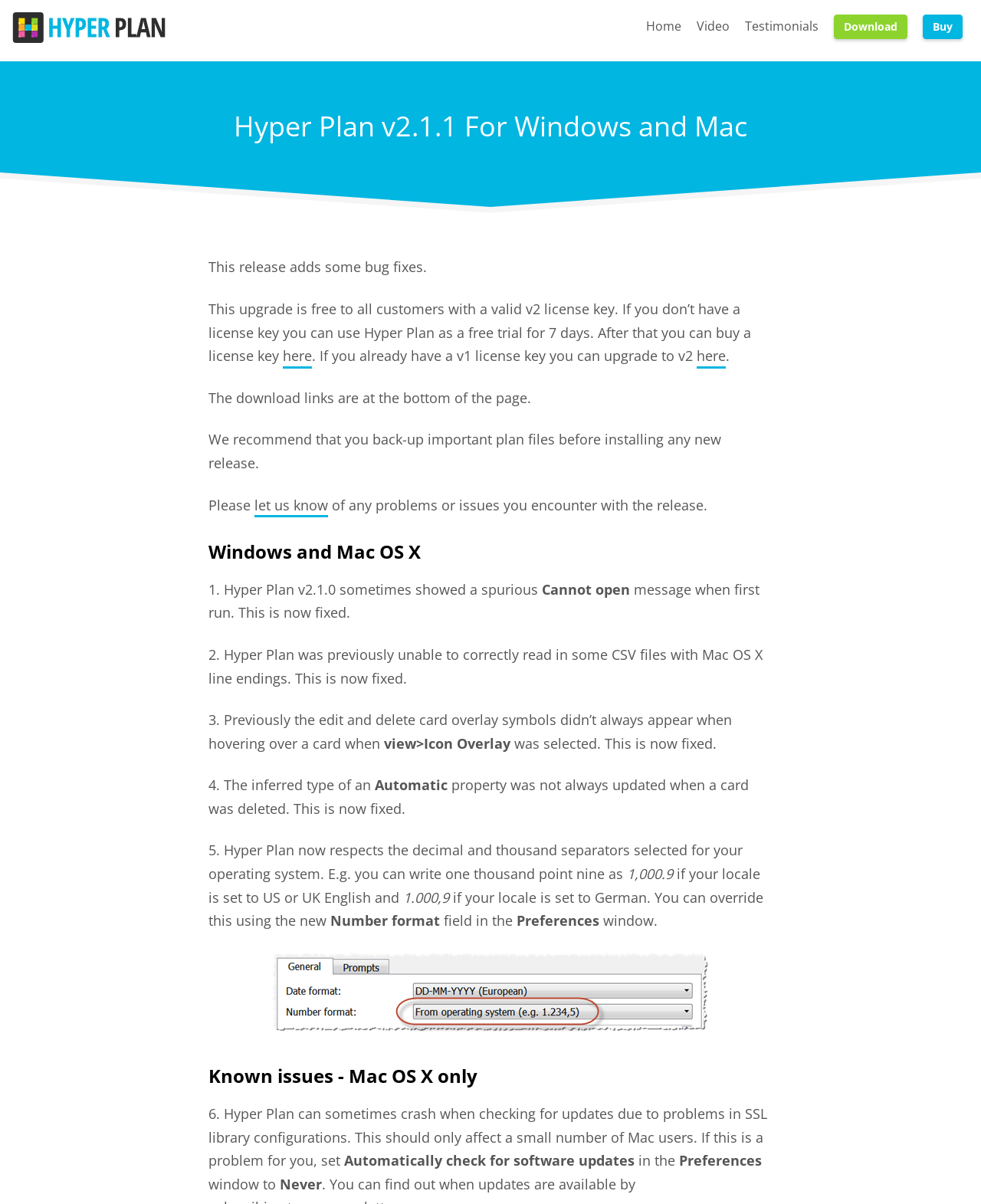Determine the heading of the webpage and extract its text content.

Hyper Plan v2.1.1 For Windows and Mac